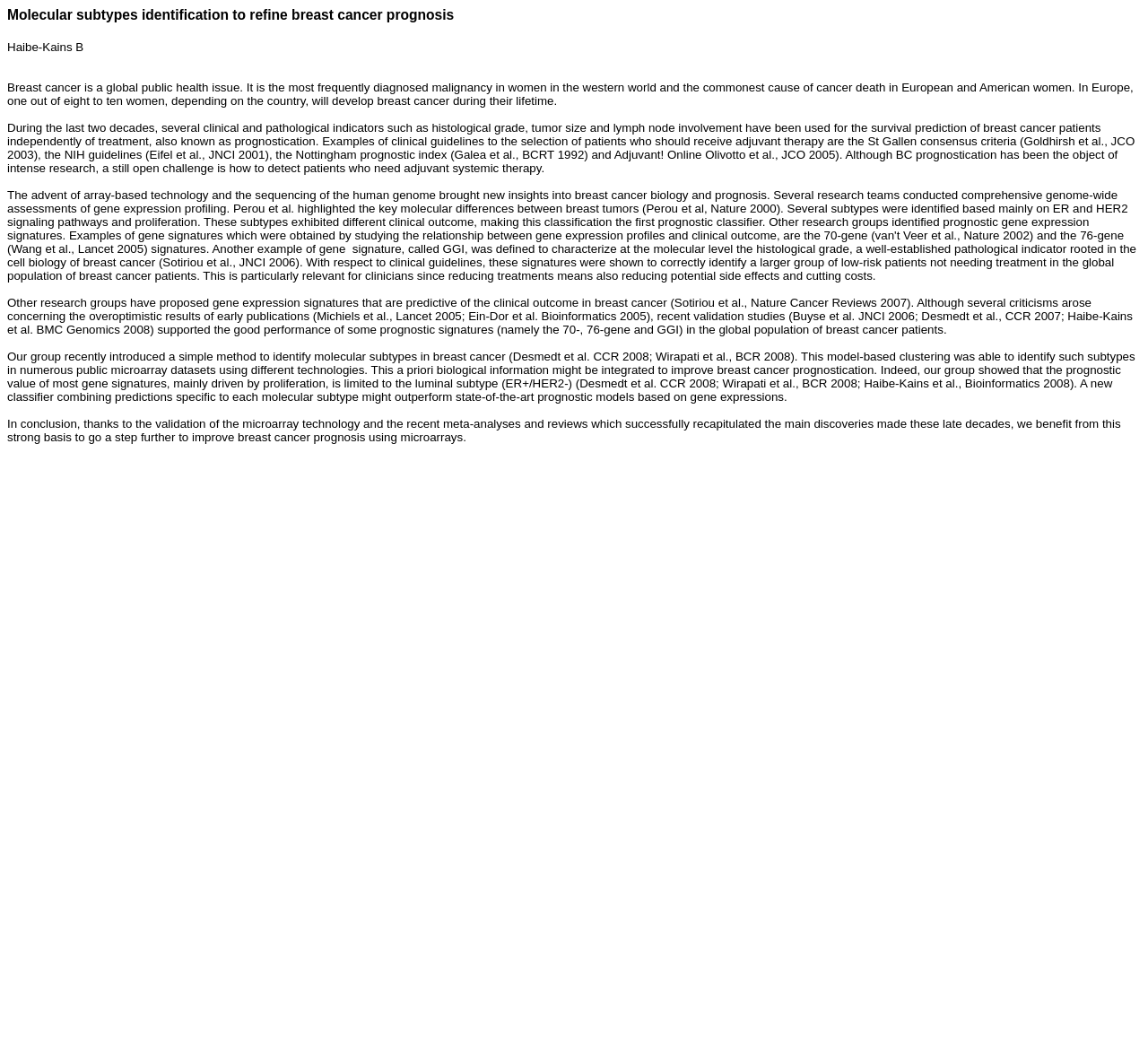Explain the features and main sections of the webpage comprehensively.

The webpage is focused on the topic of molecular subtypes identification to refine breast cancer prognosis. At the top, there is a heading with the title "Molecular subtypes identification to refine breast cancer prognosis". Below the heading, there is a short author name "Haibe-Kains B". 

The main content of the webpage is a series of paragraphs that discuss breast cancer as a global public health issue, its prognosis, and the challenges of detecting patients who need adjuvant systemic therapy. The text explains that several clinical and pathological indicators have been used for survival prediction, and mentions various clinical guidelines and research studies related to breast cancer prognosis. 

The paragraphs are arranged in a vertical sequence, with each paragraph positioned below the previous one. There are five paragraphs in total, each discussing a different aspect of breast cancer prognosis, including the use of gene expression signatures, molecular subtypes, and the potential for improving prognosis using microarrays.